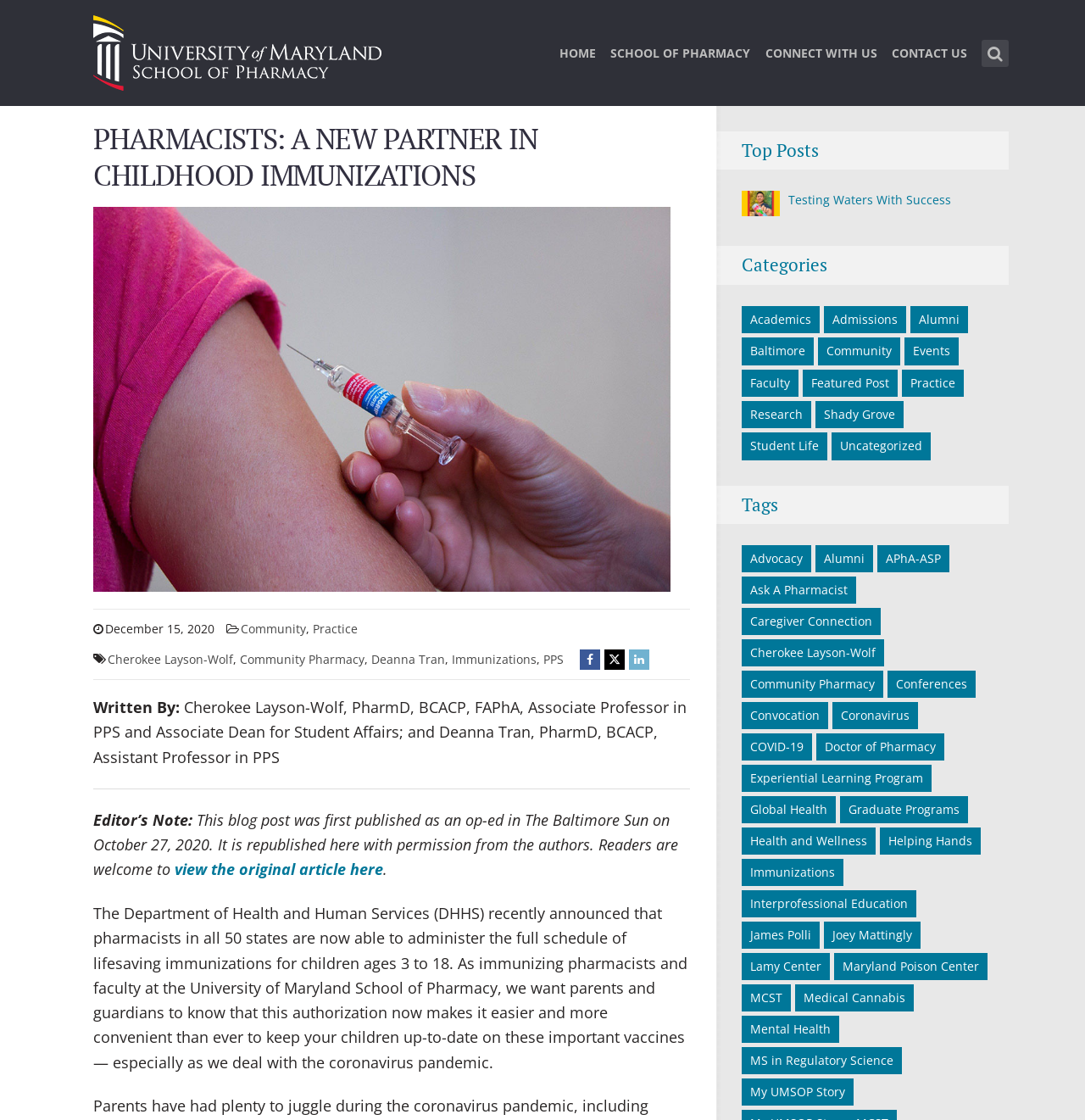Can you pinpoint the bounding box coordinates for the clickable element required for this instruction: "Go to HOME page"? The coordinates should be four float numbers between 0 and 1, i.e., [left, top, right, bottom].

[0.515, 0.036, 0.549, 0.077]